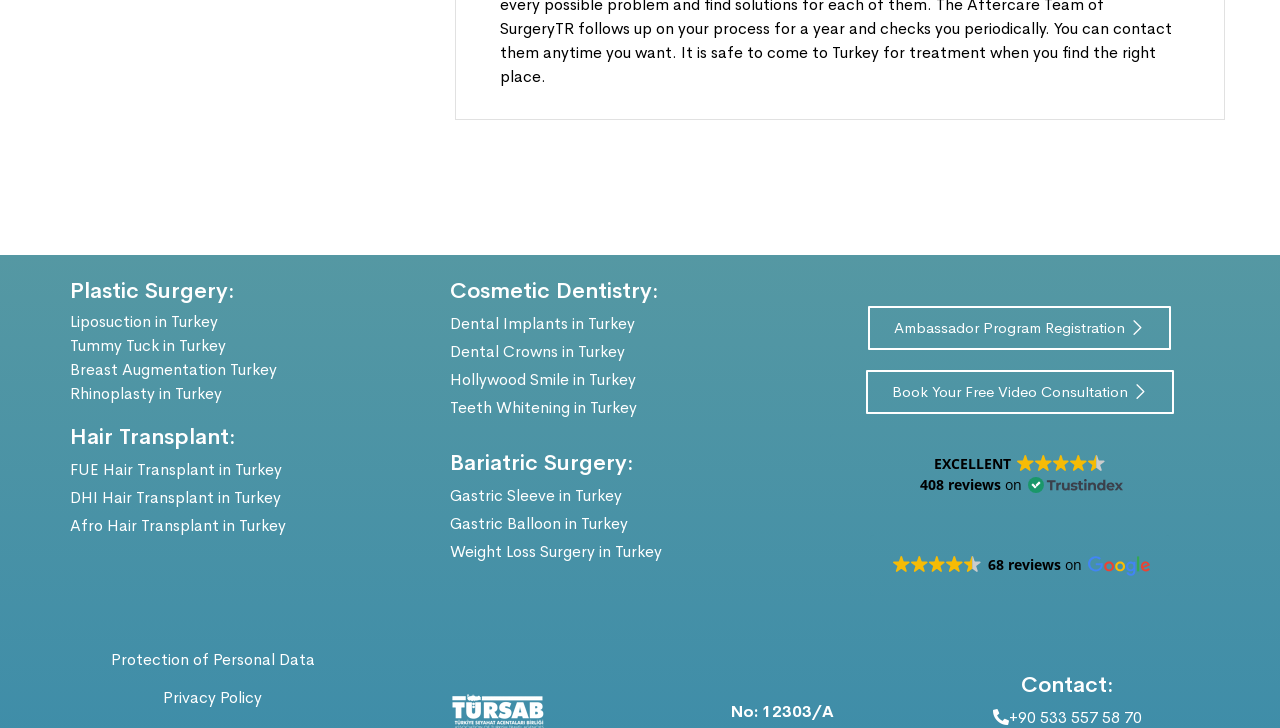Please locate the bounding box coordinates of the element that needs to be clicked to achieve the following instruction: "Get information about FUE Hair Transplant in Turkey". The coordinates should be four float numbers between 0 and 1, i.e., [left, top, right, bottom].

[0.055, 0.631, 0.22, 0.659]